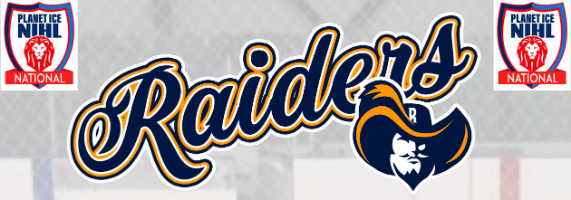Respond to the question below with a concise word or phrase:
What is the pirate character wearing?

Tricorn hat and beard